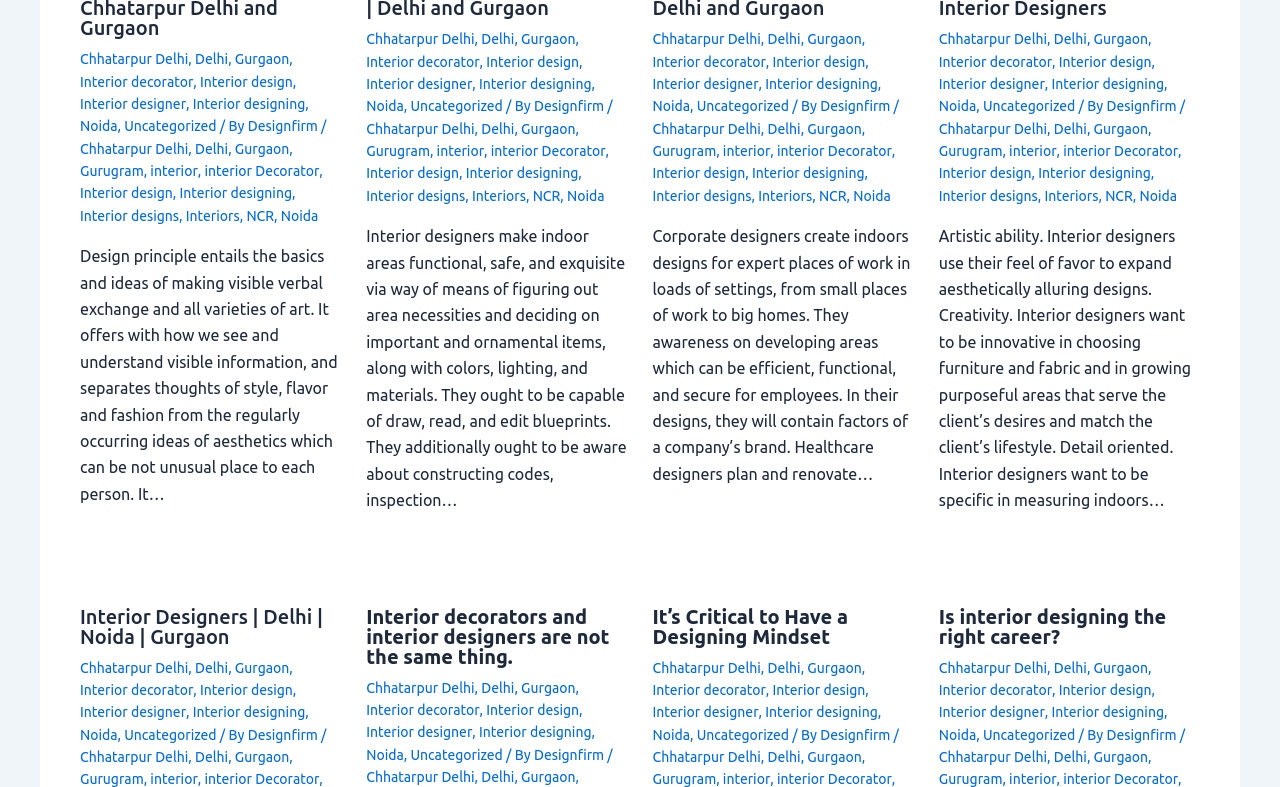Please identify the bounding box coordinates of the area I need to click to accomplish the following instruction: "Learn about 'Design principle'".

[0.062, 0.314, 0.264, 0.639]